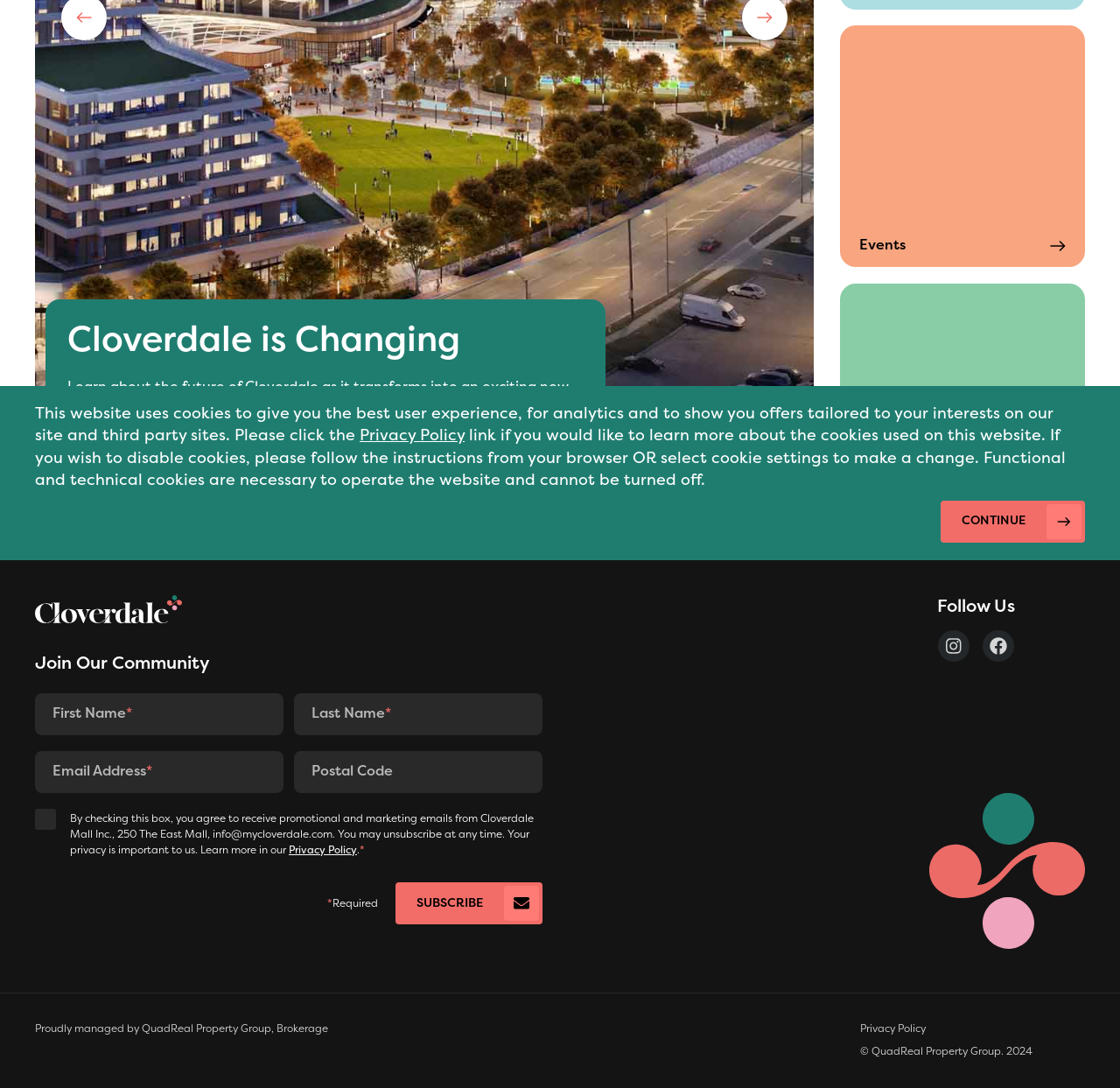Given the webpage screenshot and the description, determine the bounding box coordinates (top-left x, top-left y, bottom-right x, bottom-right y) that define the location of the UI element matching this description: parent_node: Last Name name="lname"

[0.262, 0.637, 0.484, 0.676]